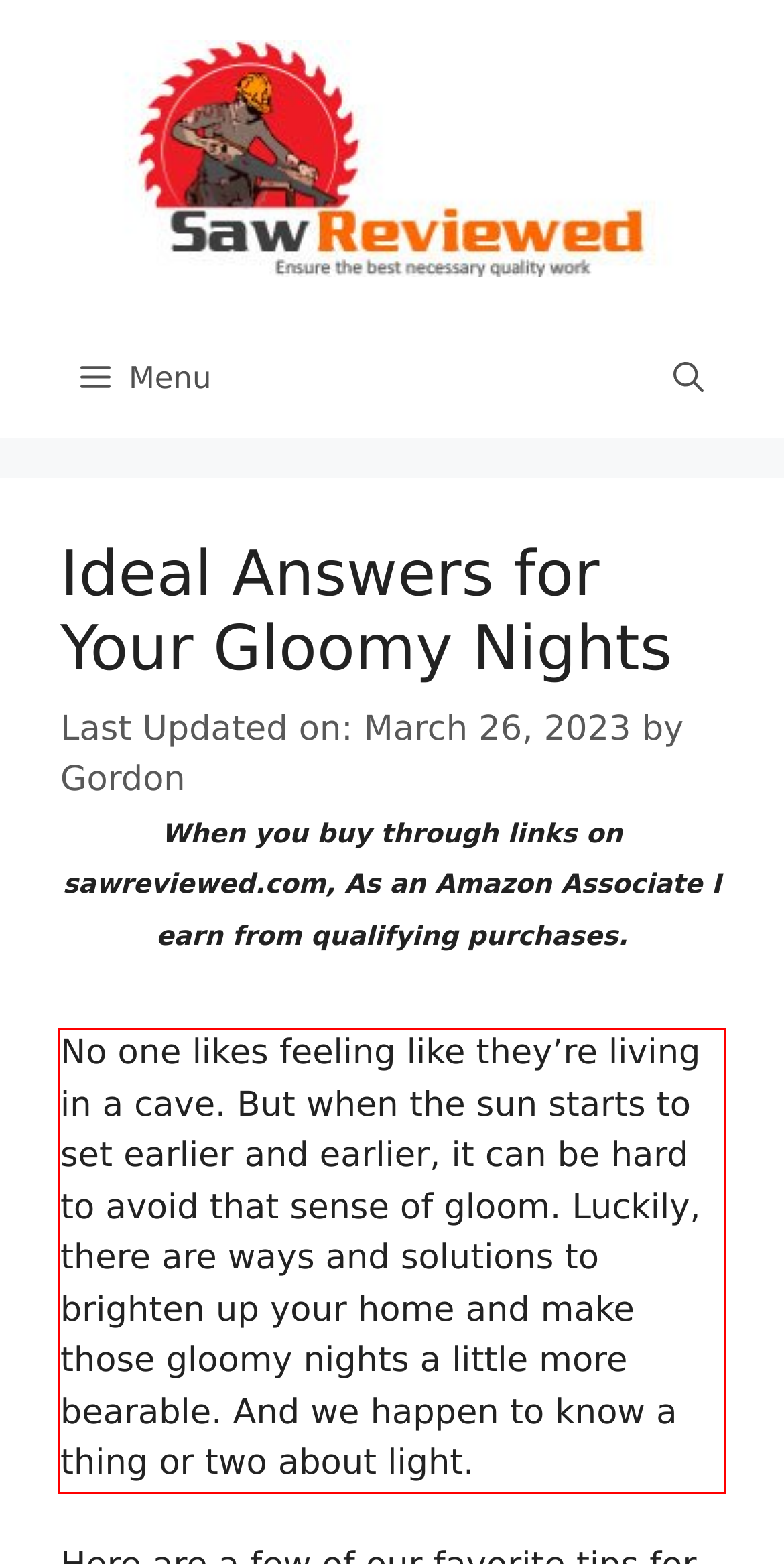Given the screenshot of a webpage, identify the red rectangle bounding box and recognize the text content inside it, generating the extracted text.

No one likes feeling like they’re living in a cave. But when the sun starts to set earlier and earlier, it can be hard to avoid that sense of gloom. Luckily, there are ways and solutions to brighten up your home and make those gloomy nights a little more bearable. And we happen to know a thing or two about light.